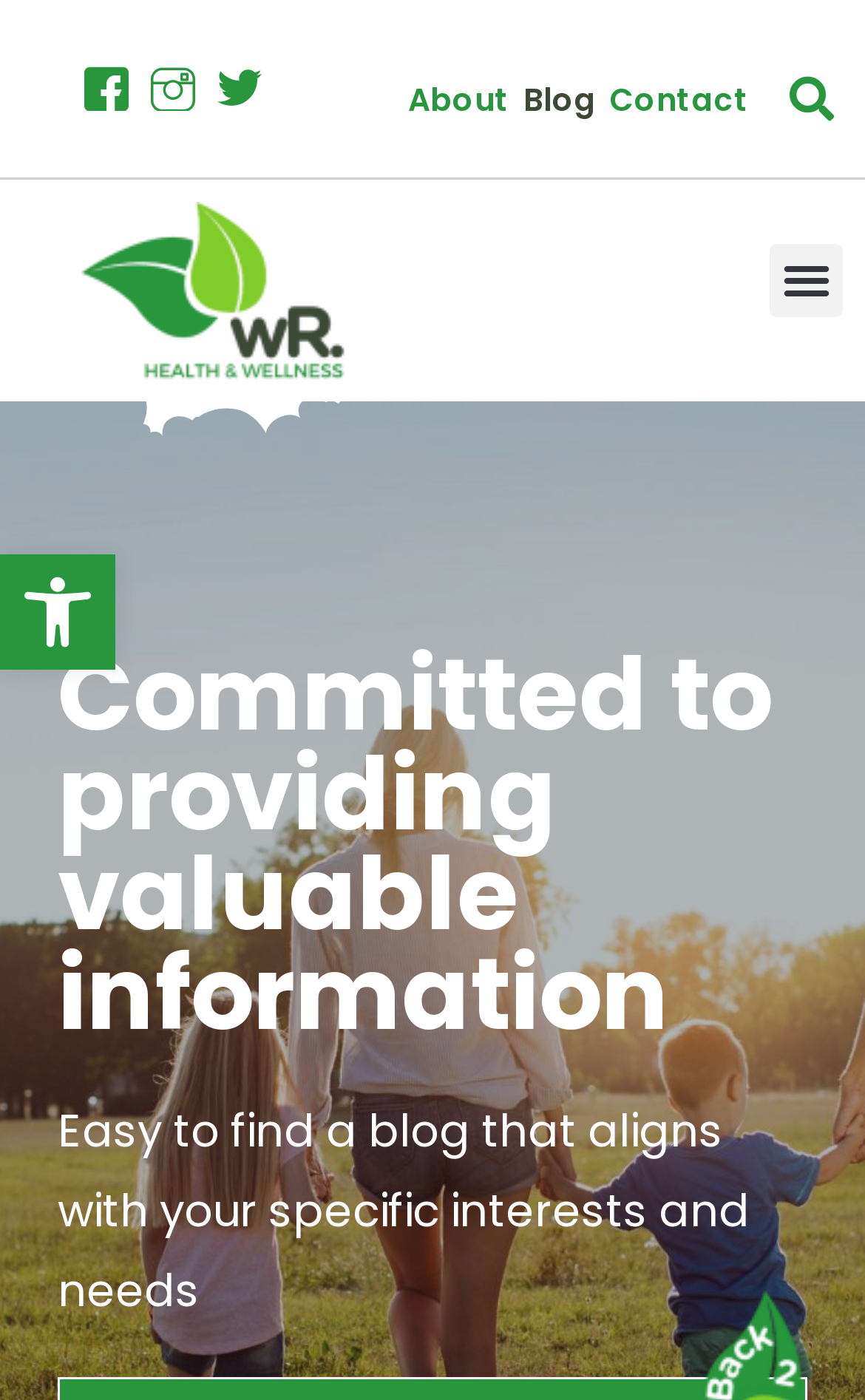Answer the question in a single word or phrase:
How many main navigation links are available?

3